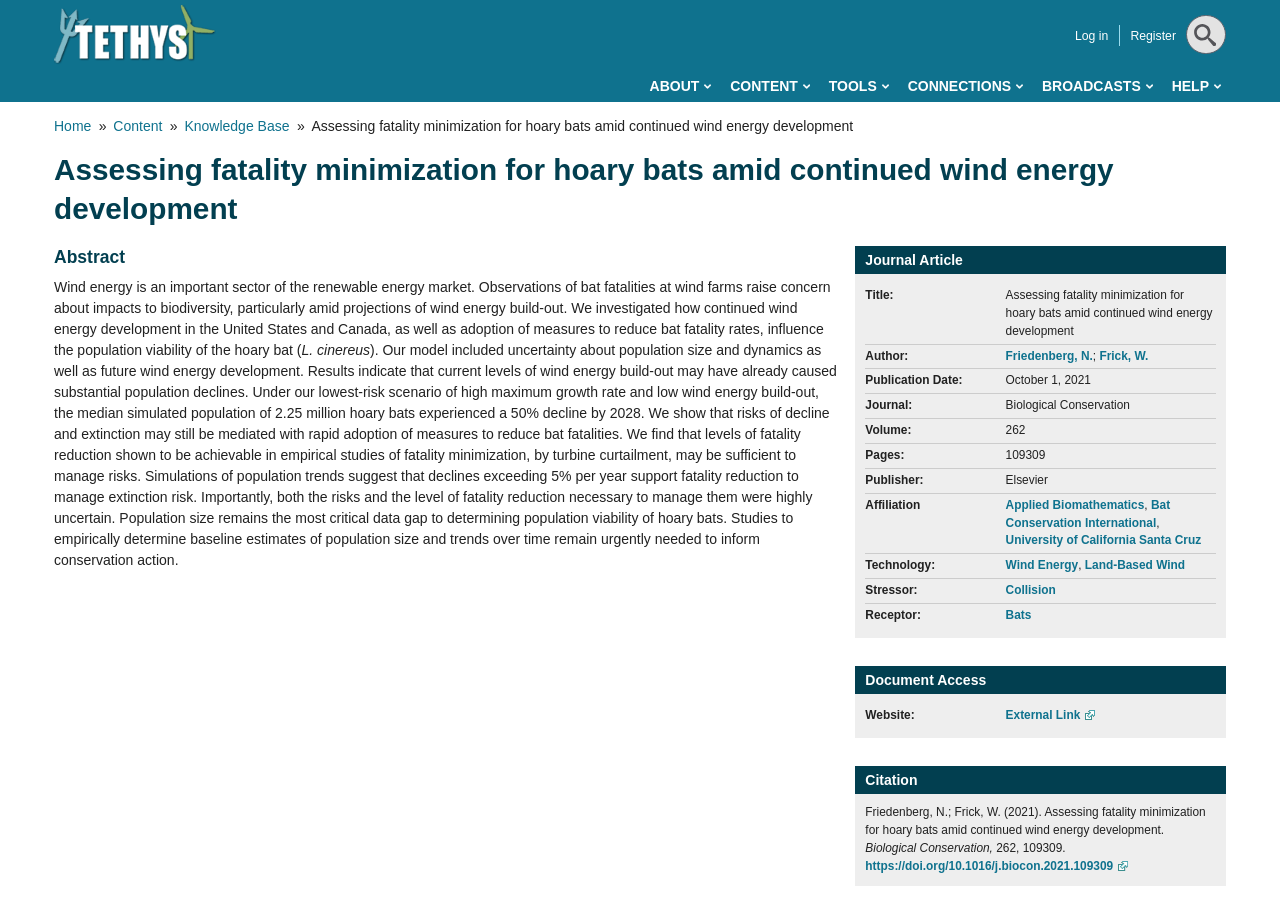What is the title of the journal article?
Please provide a single word or phrase as your answer based on the image.

Assessing fatality minimization for hoary bats amid continued wind energy development